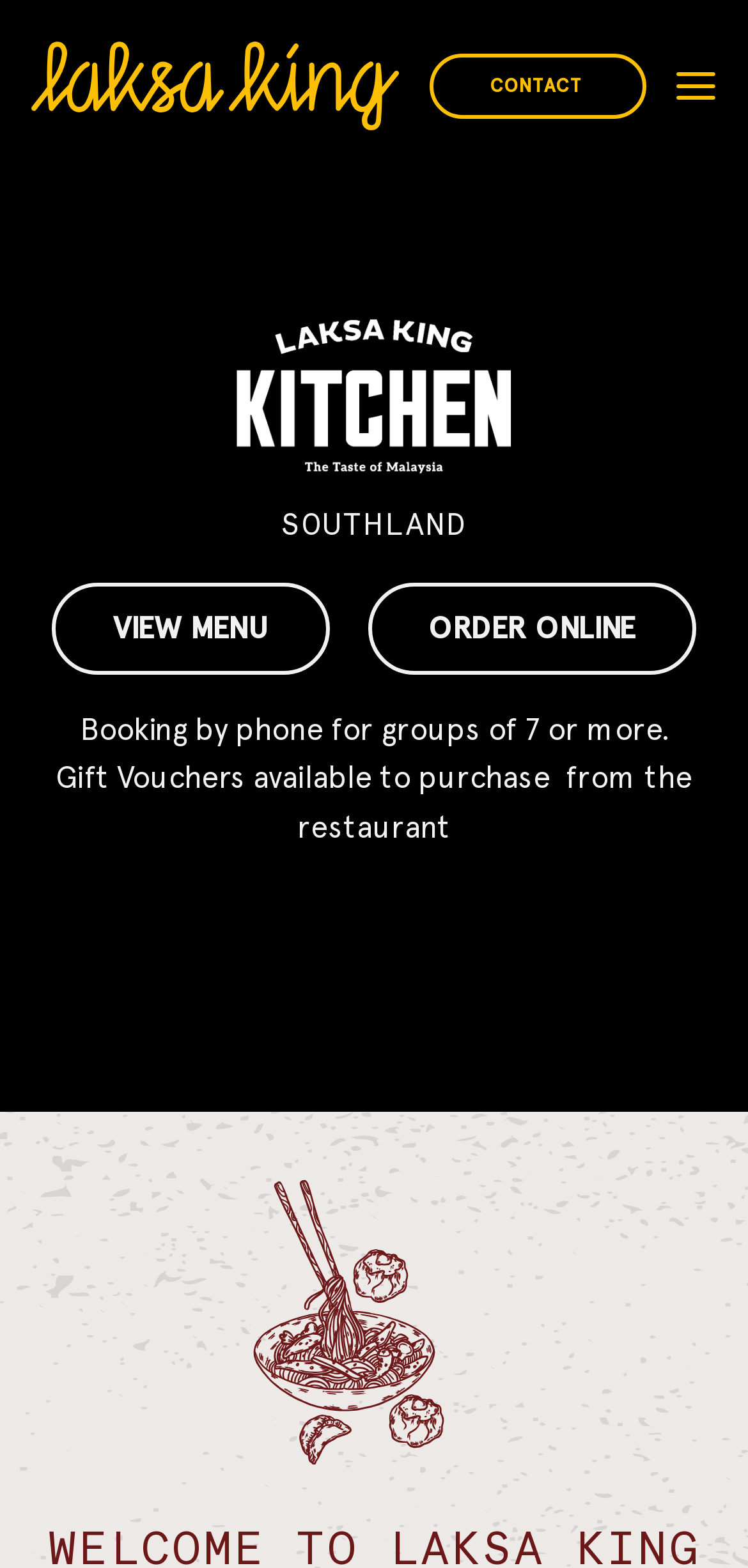Identify the bounding box coordinates for the UI element described as: "View Menu".

[0.069, 0.372, 0.441, 0.43]